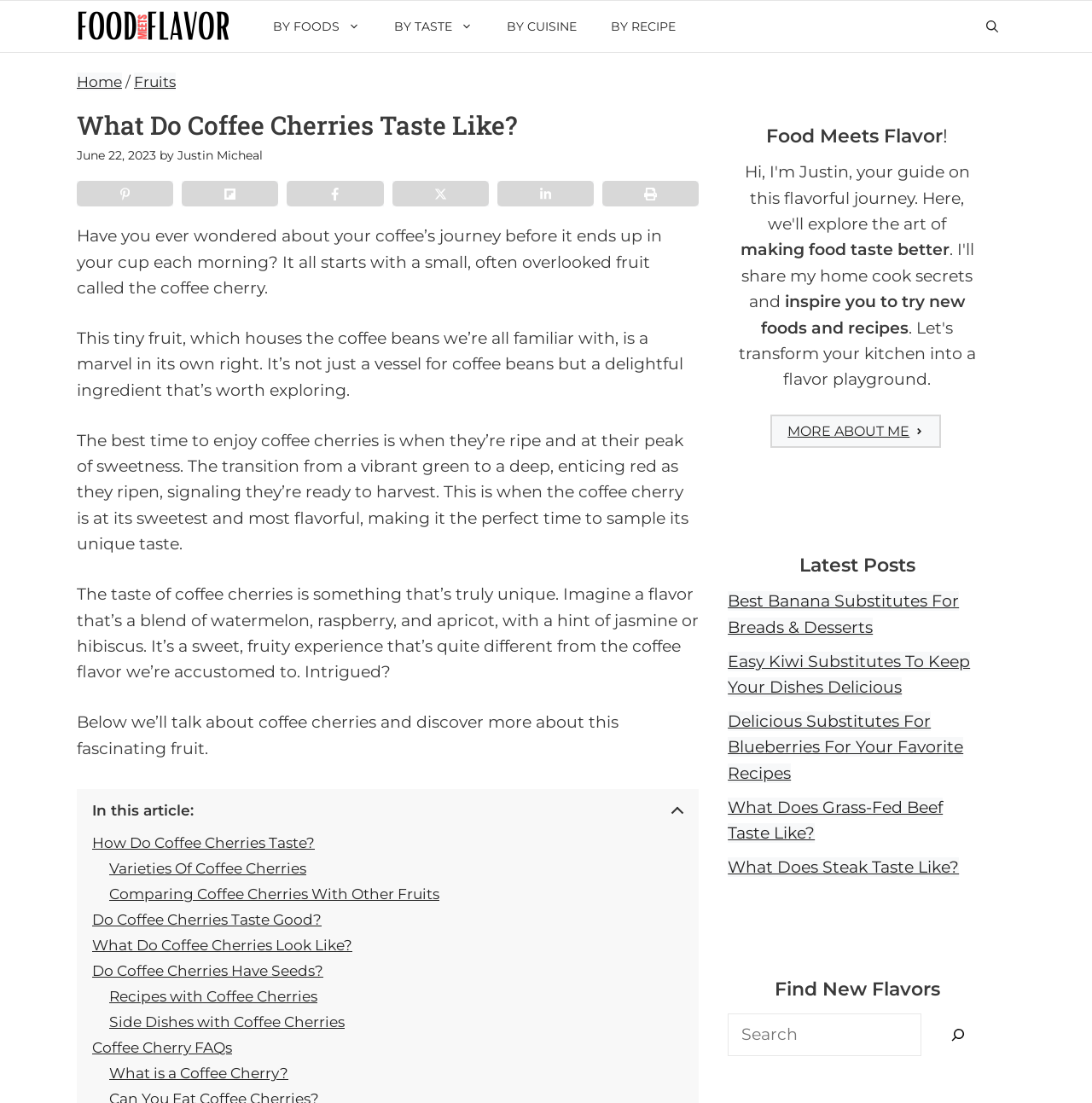What is the purpose of the 'Search' button?
Please answer the question with as much detail and depth as you can.

The 'Search' button is located in the 'Find New Flavors' section, and it is likely used to search for recipes or food-related content on the website.